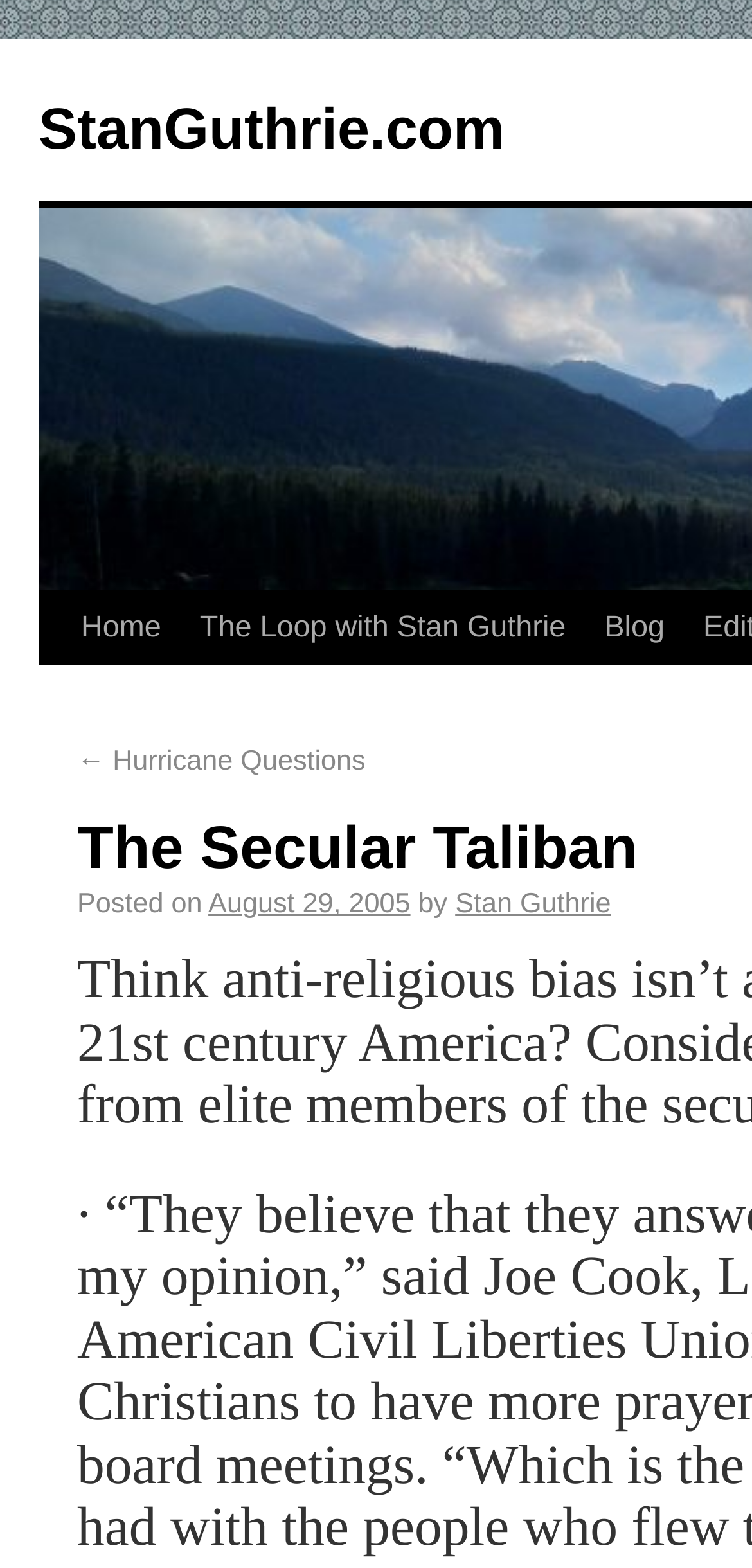What is the name of the author of the blog post?
Please give a detailed and elaborate answer to the question based on the image.

I found the answer by looking at the link with the text 'by' which is followed by a link with the text 'Stan Guthrie', indicating that Stan Guthrie is the author of the blog post.